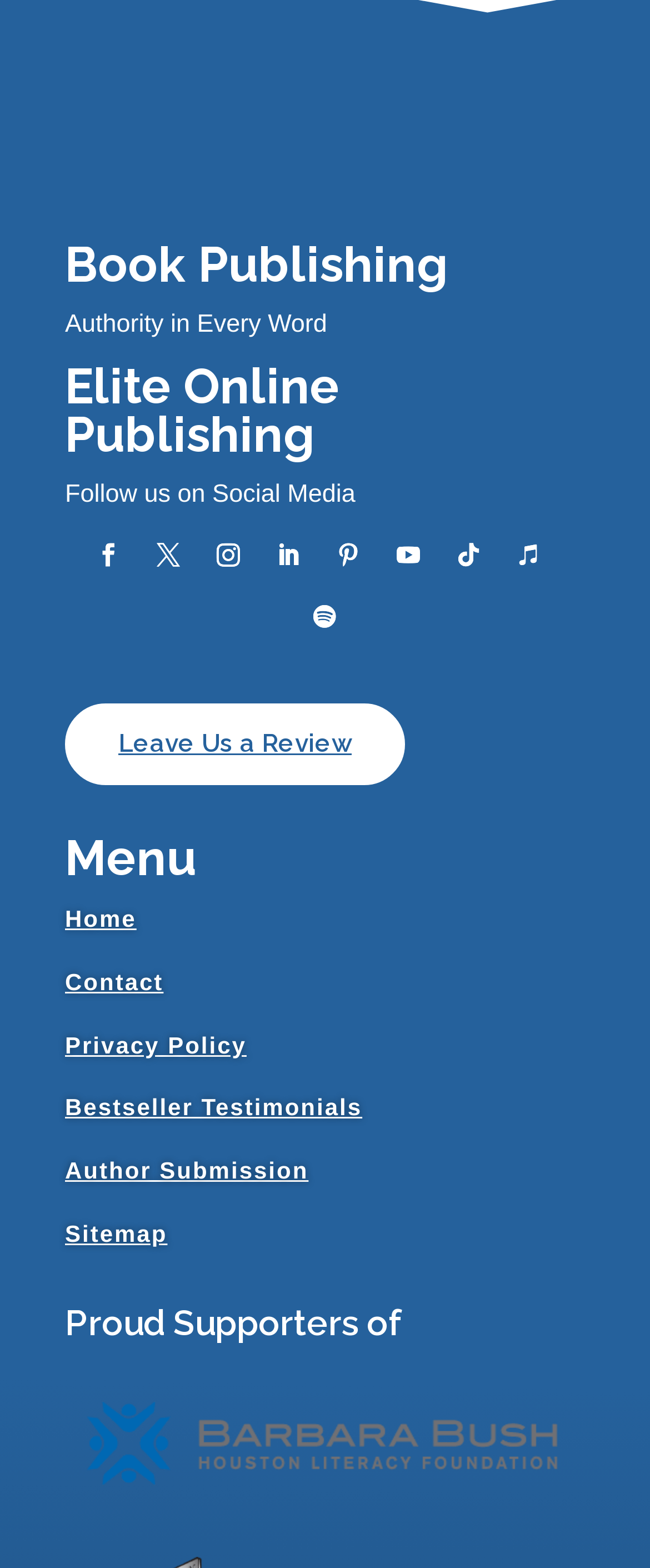What is the name of the publishing company?
Give a detailed explanation using the information visible in the image.

The name of the publishing company can be found in the heading element with the text 'Elite Online Publishing' located at the top of the webpage.